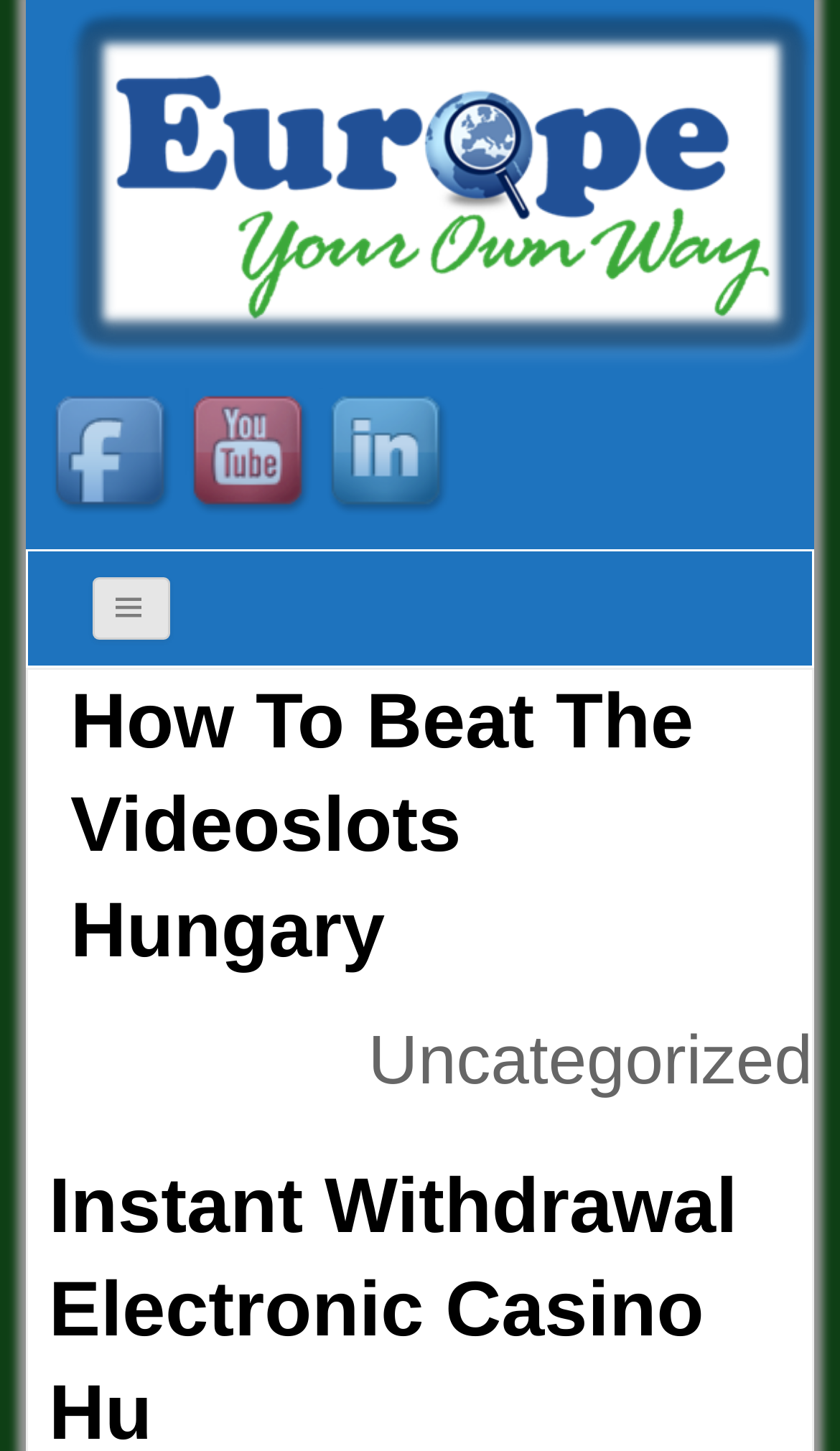From the element description: "title="linkedin"", extract the bounding box coordinates of the UI element. The coordinates should be expressed as four float numbers between 0 and 1, in the order [left, top, right, bottom].

[0.384, 0.268, 0.548, 0.363]